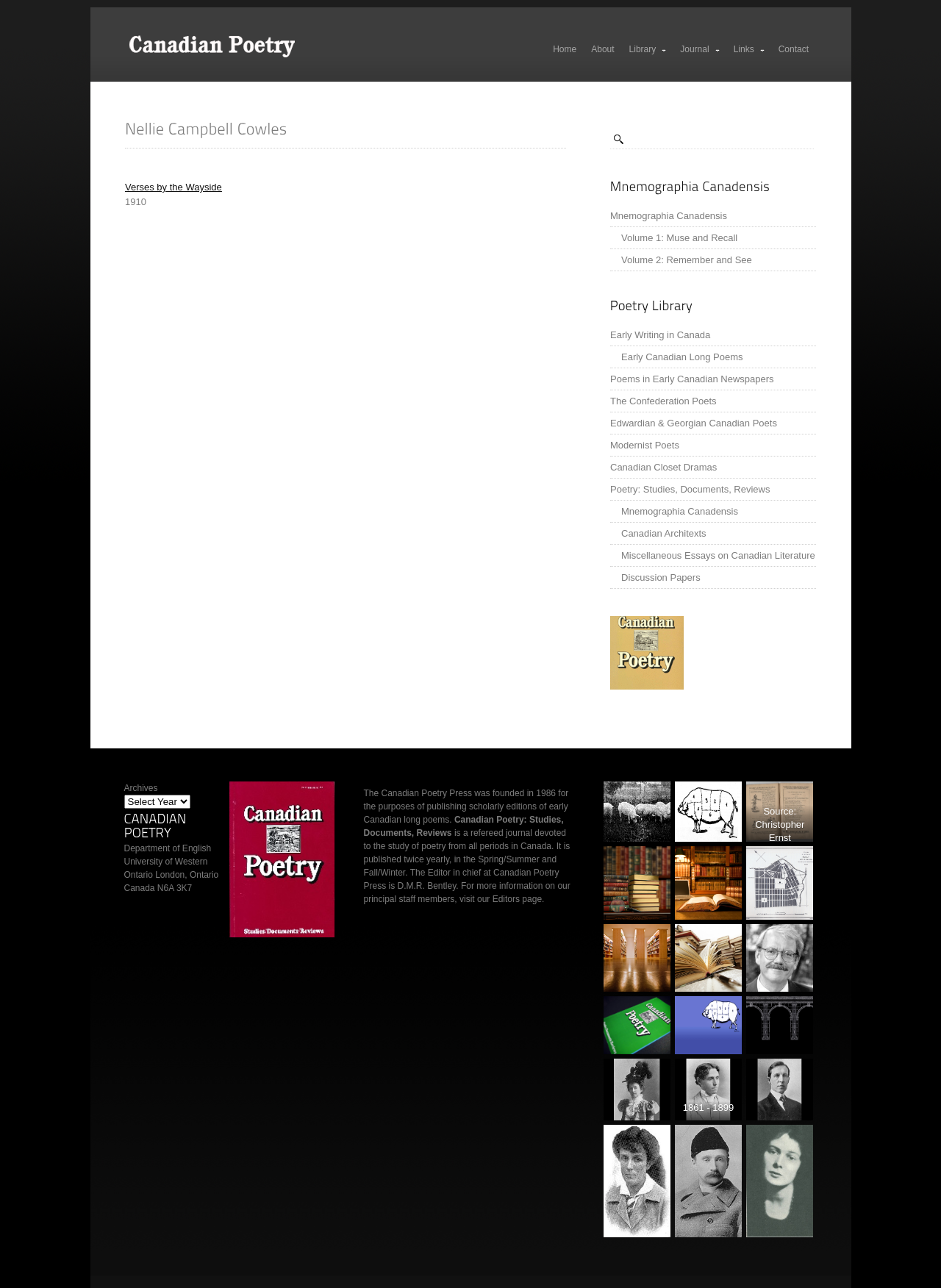Respond with a single word or short phrase to the following question: 
How many links are there in the navigation menu?

6